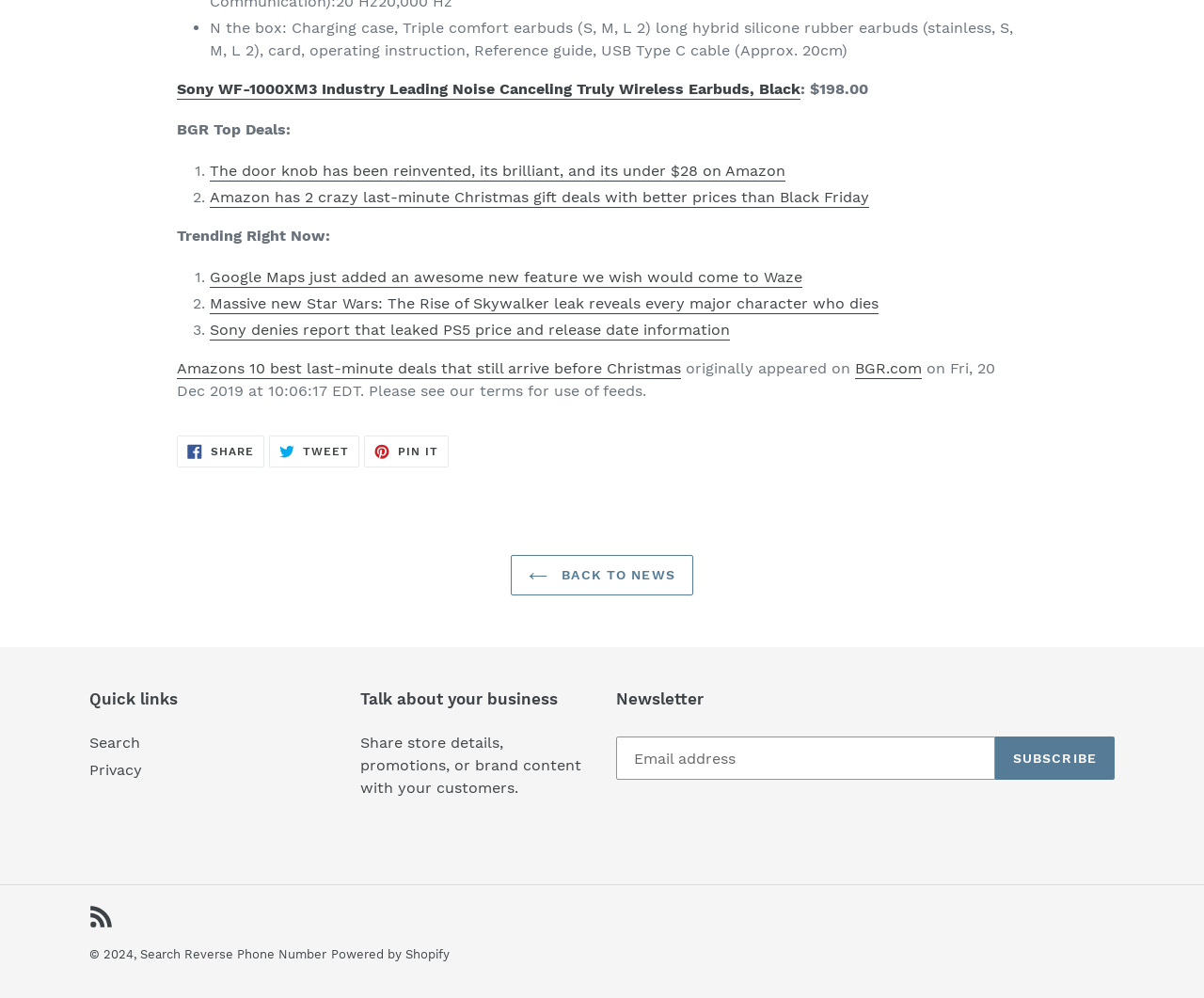Using the information in the image, give a detailed answer to the following question: What is the purpose of the textbox?

I found the purpose of the textbox by looking at the label 'Email address' next to the textbox, and also the context of the surrounding elements, which suggests that it is for subscribing to a newsletter.